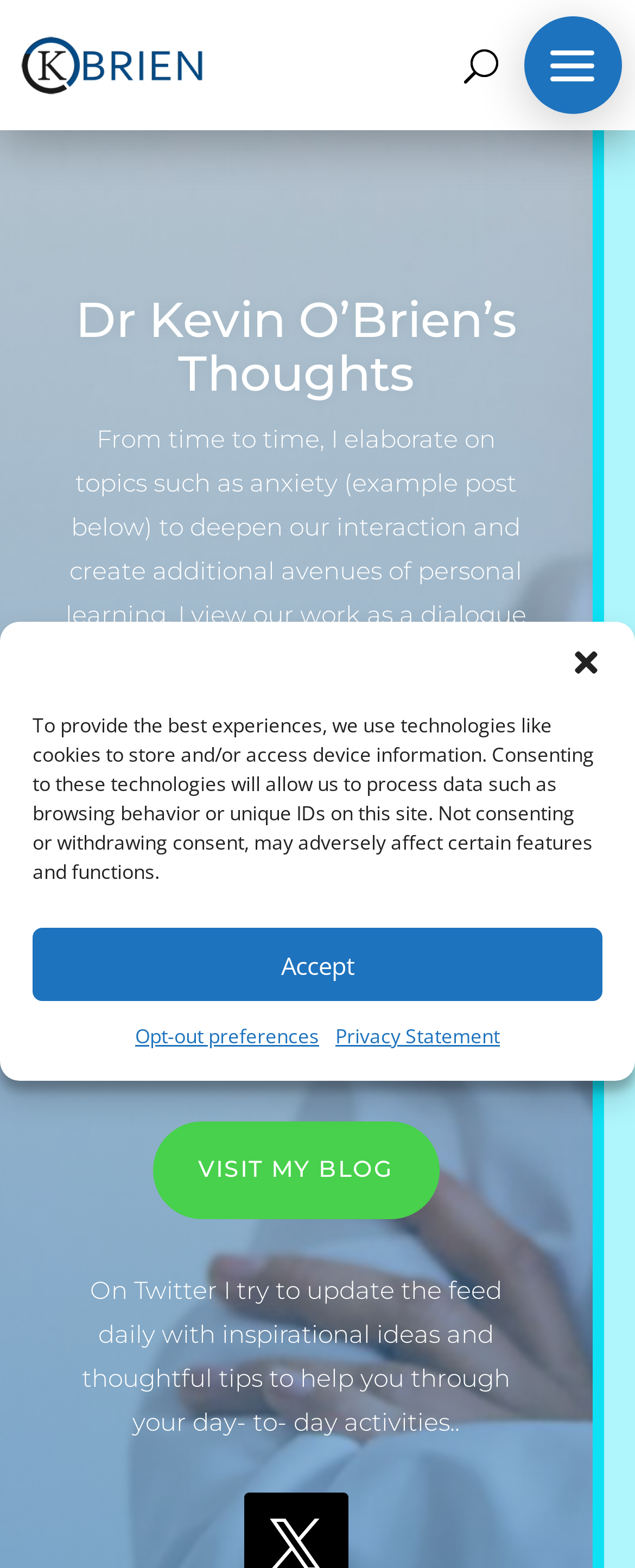What is the main title displayed on this webpage?

Dr Kevin O’Brien’s Thoughts